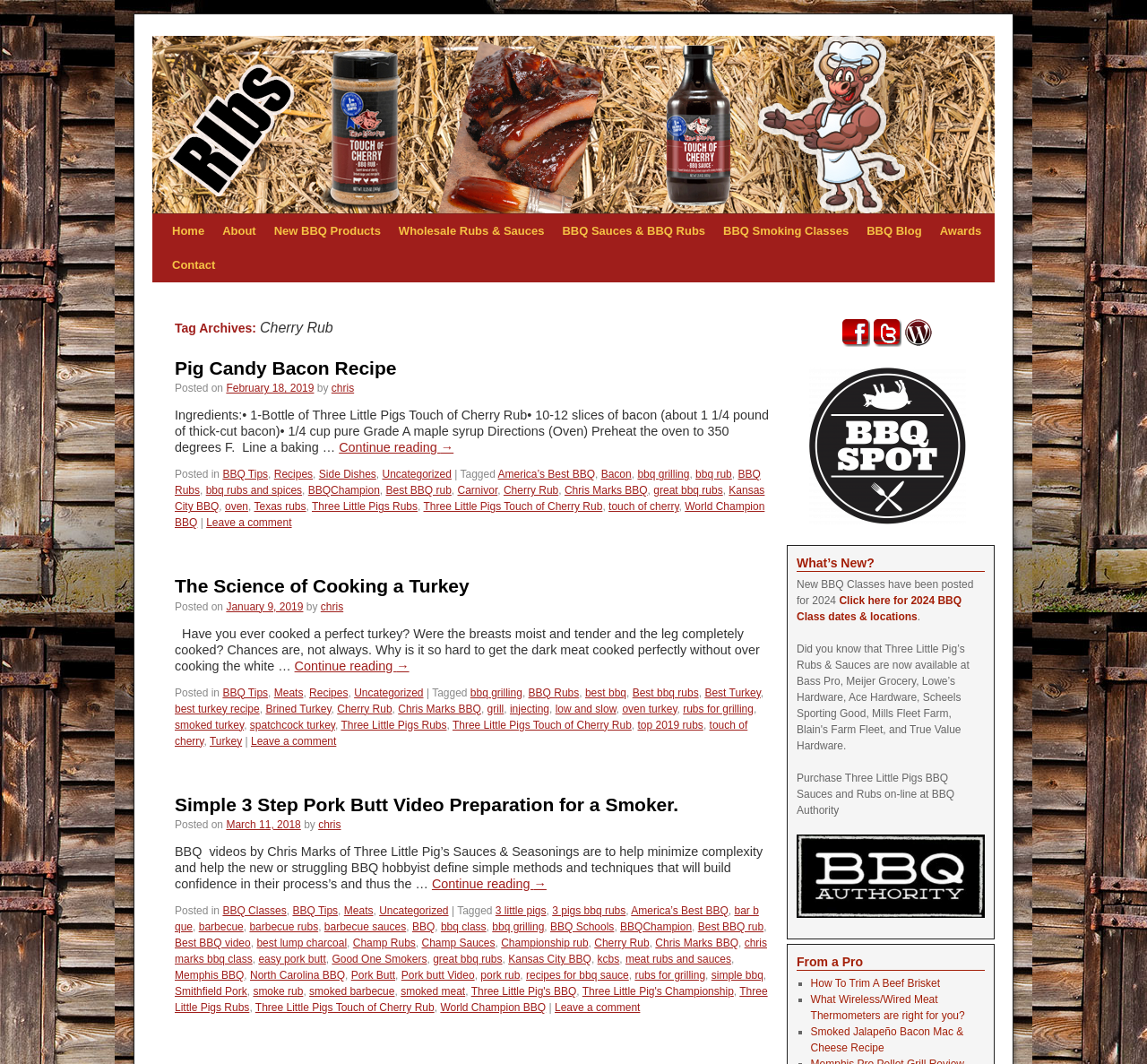Find the bounding box of the UI element described as follows: "Uncategorized".

[0.309, 0.645, 0.369, 0.657]